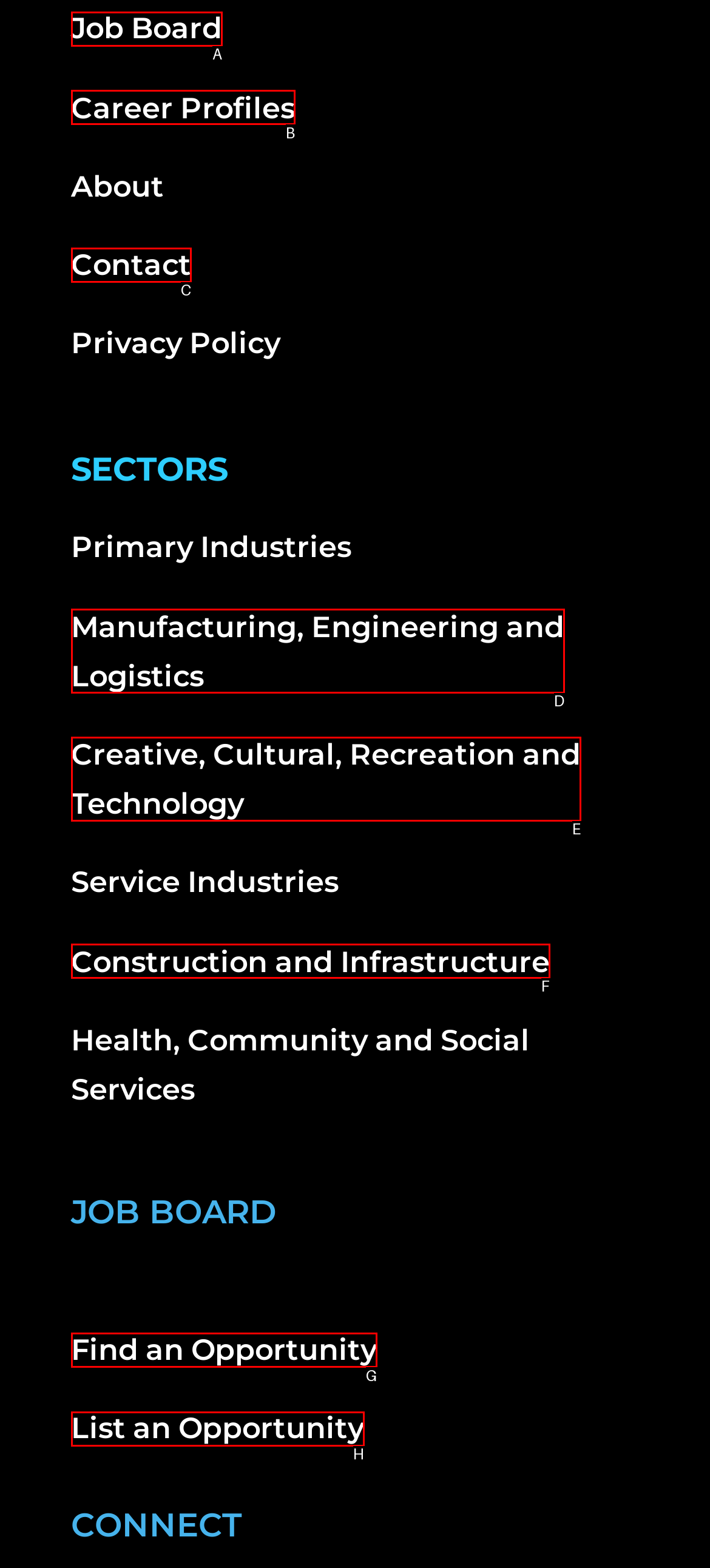Tell me which one HTML element best matches the description: Find an Opportunity Answer with the option's letter from the given choices directly.

G